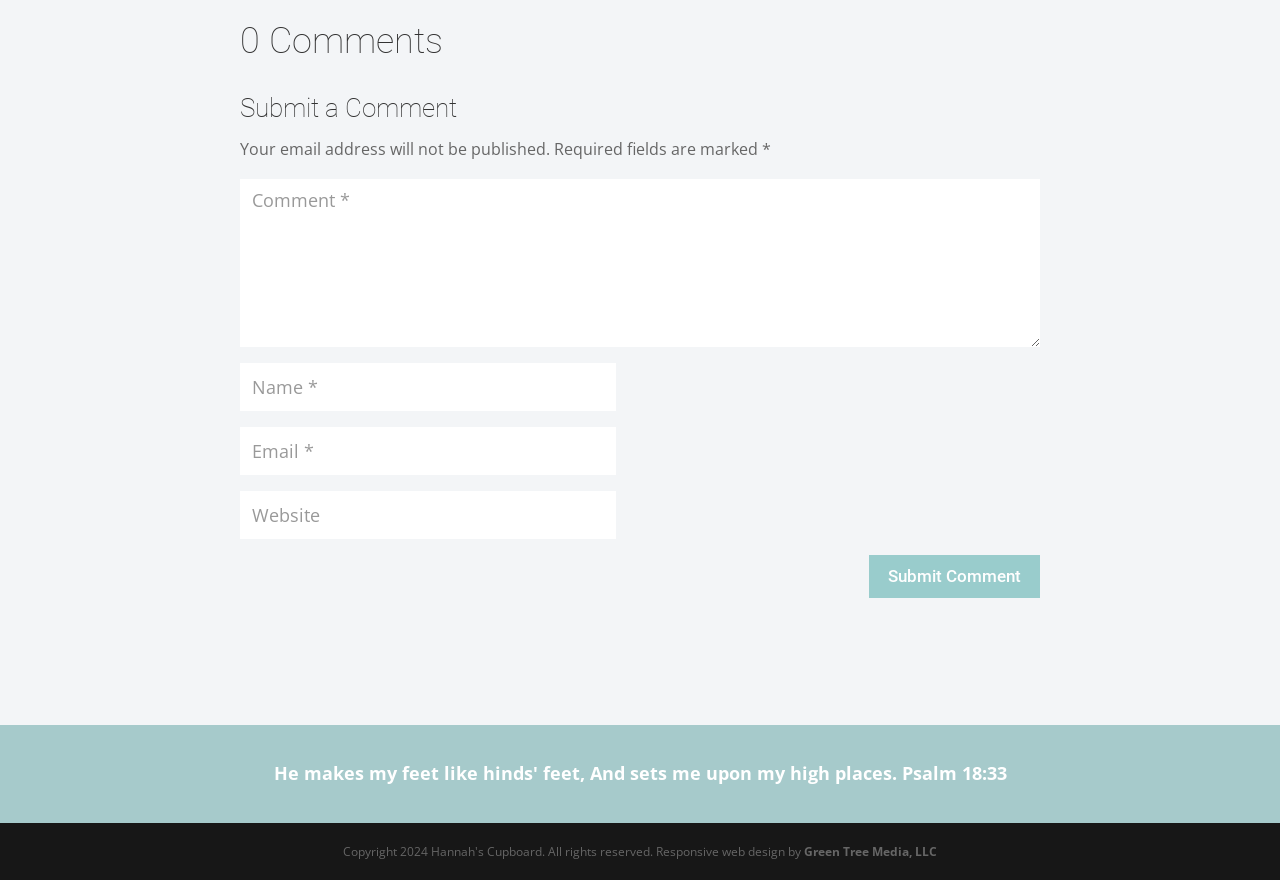What is the topic of the quote?
Please provide a comprehensive and detailed answer to the question.

The quote 'He makes my feet like hinds' feet, And sets me upon my high places. Psalm 18:33' appears to be a biblical quote, which suggests that the topic is related to faith or spirituality.